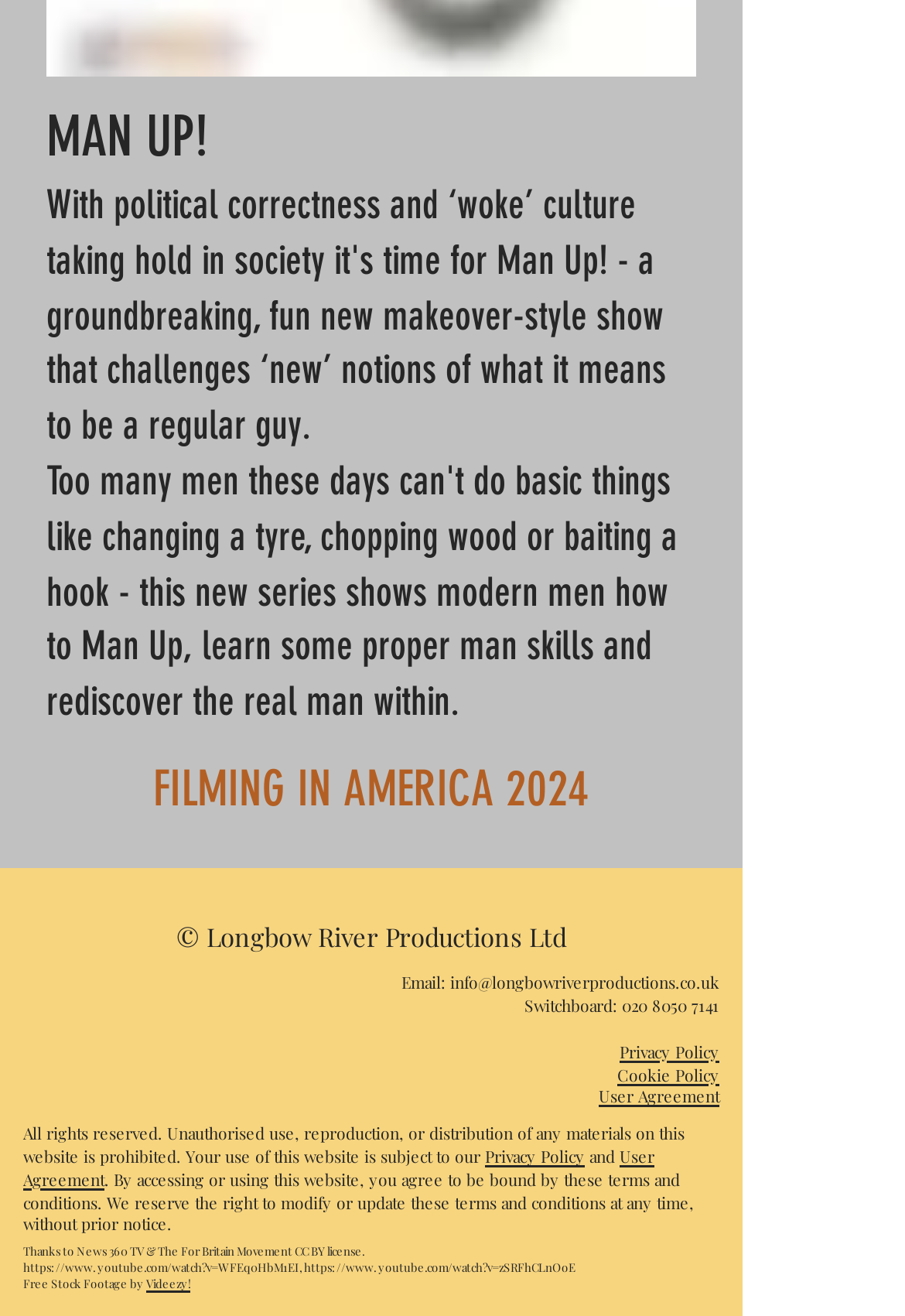Please give the bounding box coordinates of the area that should be clicked to fulfill the following instruction: "Click the 'info@longbowriverproductions.co.uk' email link". The coordinates should be in the format of four float numbers from 0 to 1, i.e., [left, top, right, bottom].

[0.497, 0.738, 0.795, 0.755]